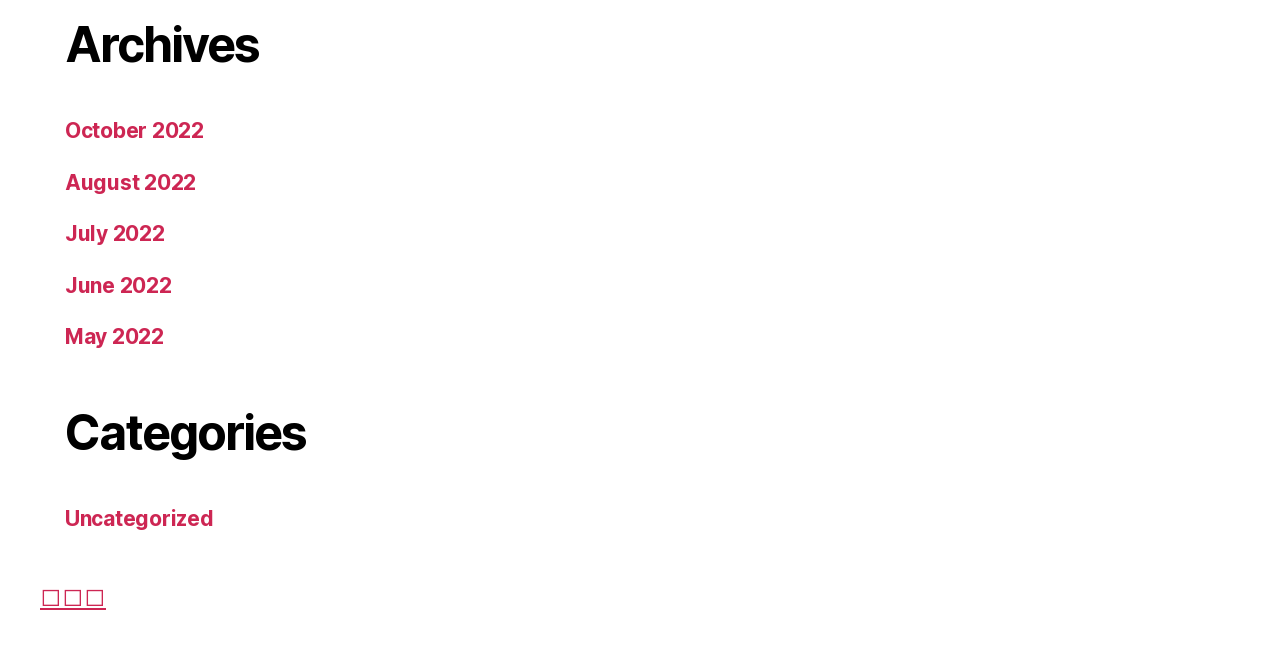What is the name of the category that is not in English?
Answer the question with a single word or phrase derived from the image.

업테크